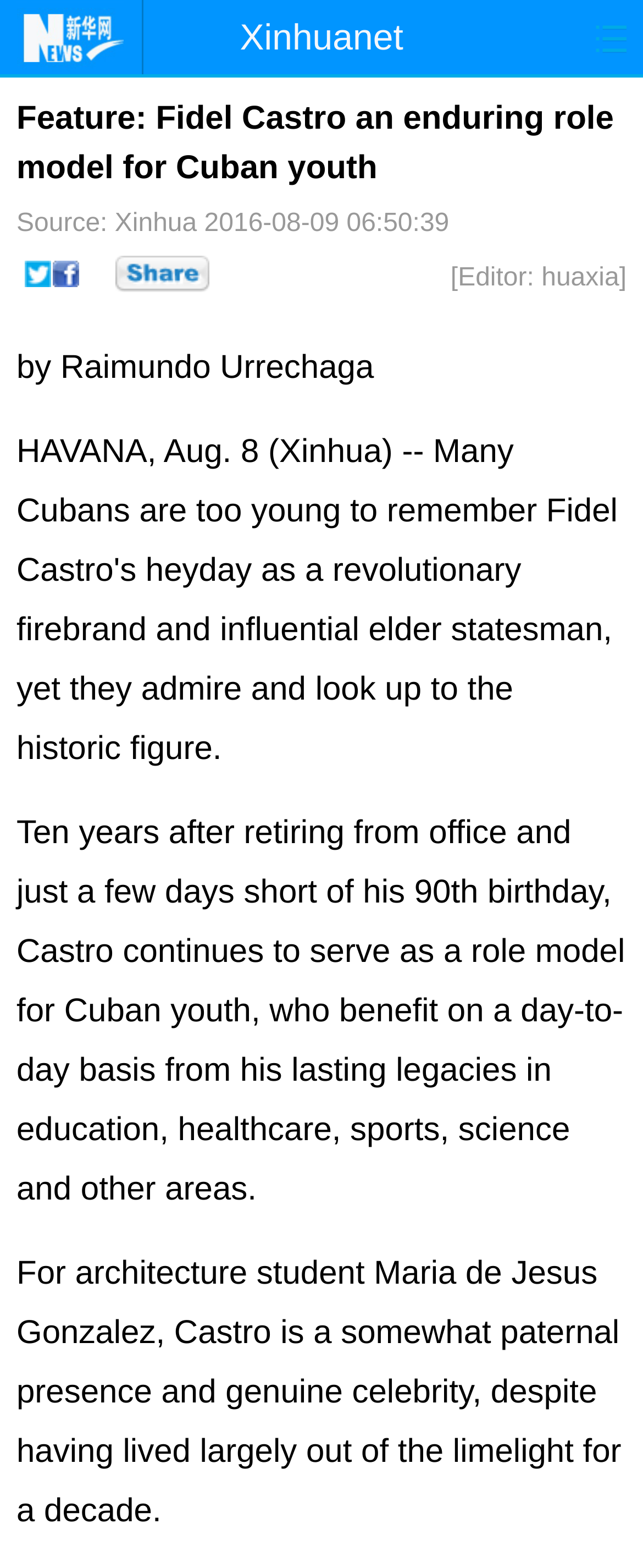Please identify the bounding box coordinates of the element's region that should be clicked to execute the following instruction: "Click on the More link". The bounding box coordinates must be four float numbers between 0 and 1, i.e., [left, top, right, bottom].

[0.179, 0.163, 0.333, 0.189]